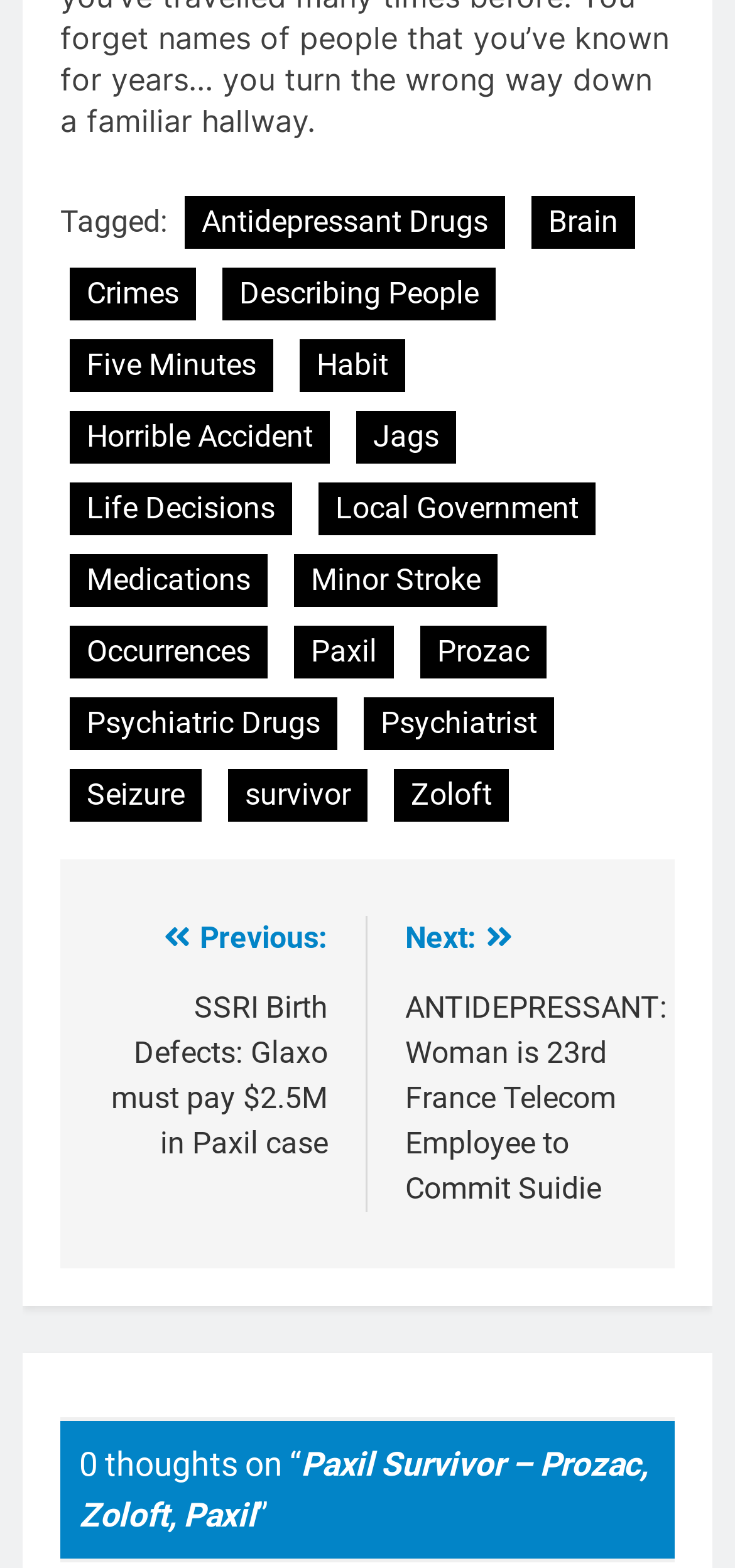Pinpoint the bounding box coordinates of the clickable area necessary to execute the following instruction: "Click on the 'Psychiatrist' link". The coordinates should be given as four float numbers between 0 and 1, namely [left, top, right, bottom].

[0.495, 0.444, 0.754, 0.478]